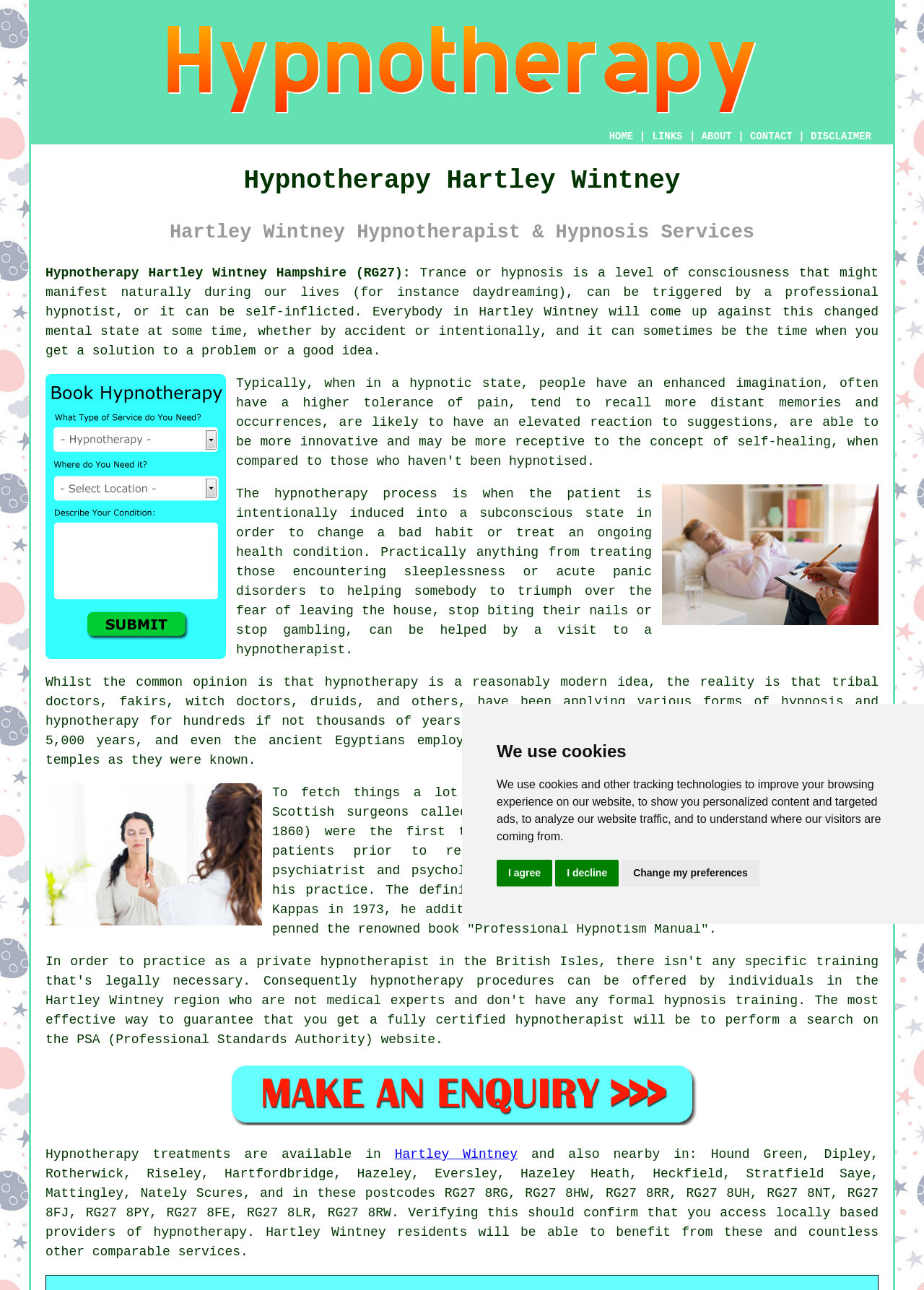Could you please study the image and provide a detailed answer to the question:
What is the name of the book written by Dr. John Kappas?

According to the webpage, Dr. John Kappas wrote a book called 'Professional Hypnotism Manual' and also set up the Hypnosis Motivation Institute.